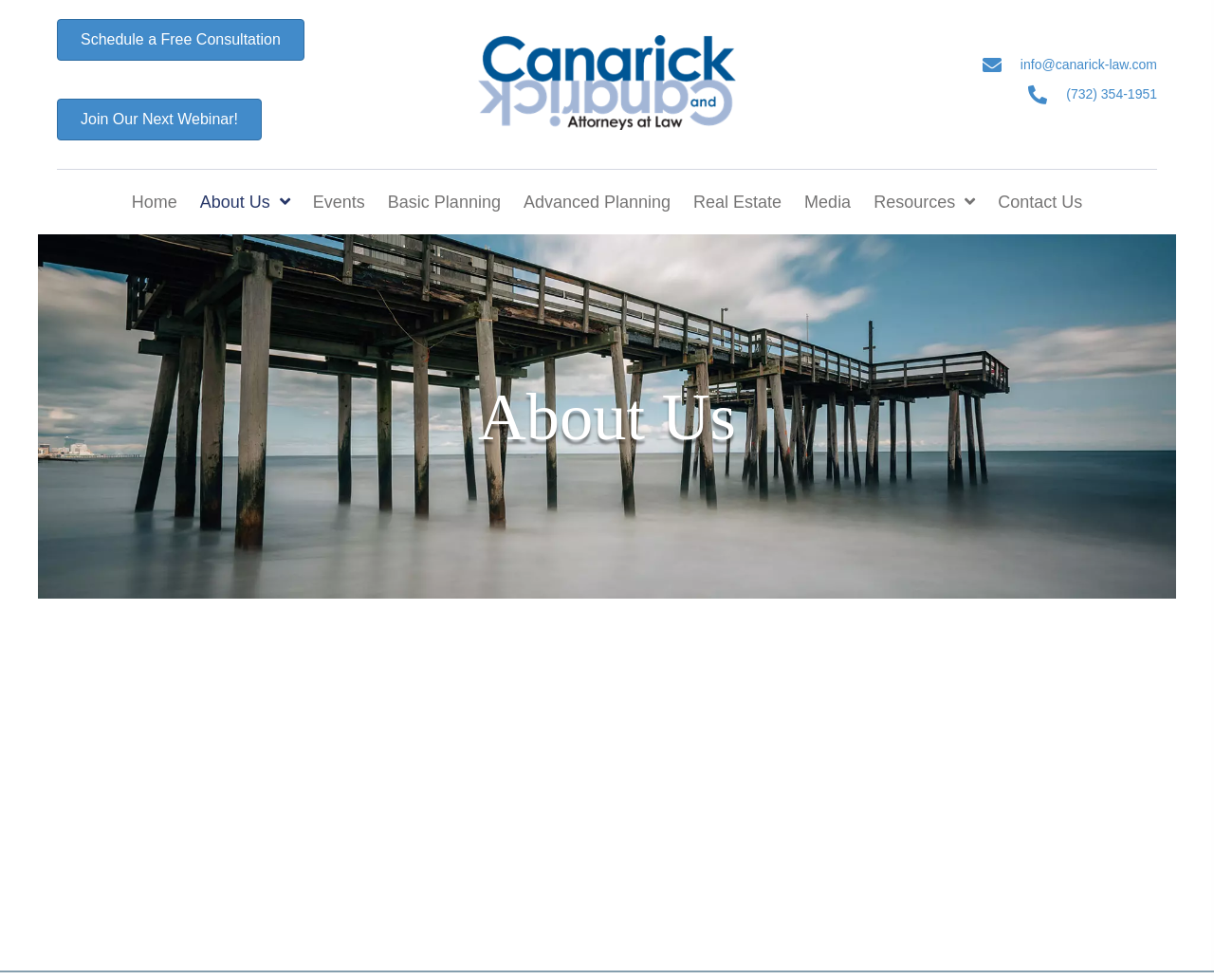Show the bounding box coordinates of the region that should be clicked to follow the instruction: "Schedule a free consultation."

[0.047, 0.019, 0.251, 0.062]